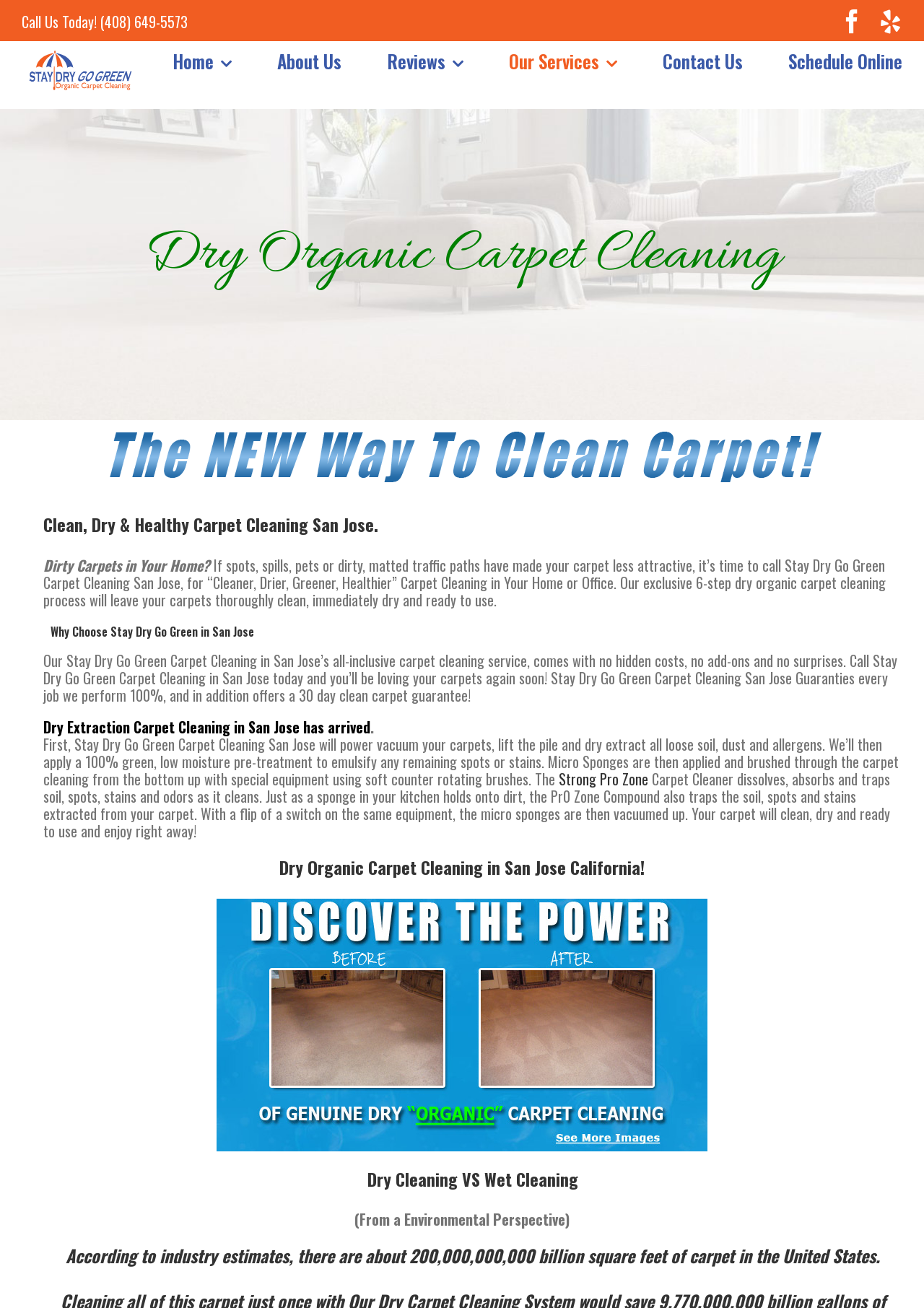Please specify the bounding box coordinates of the clickable section necessary to execute the following command: "Go to Home page".

[0.187, 0.031, 0.251, 0.062]